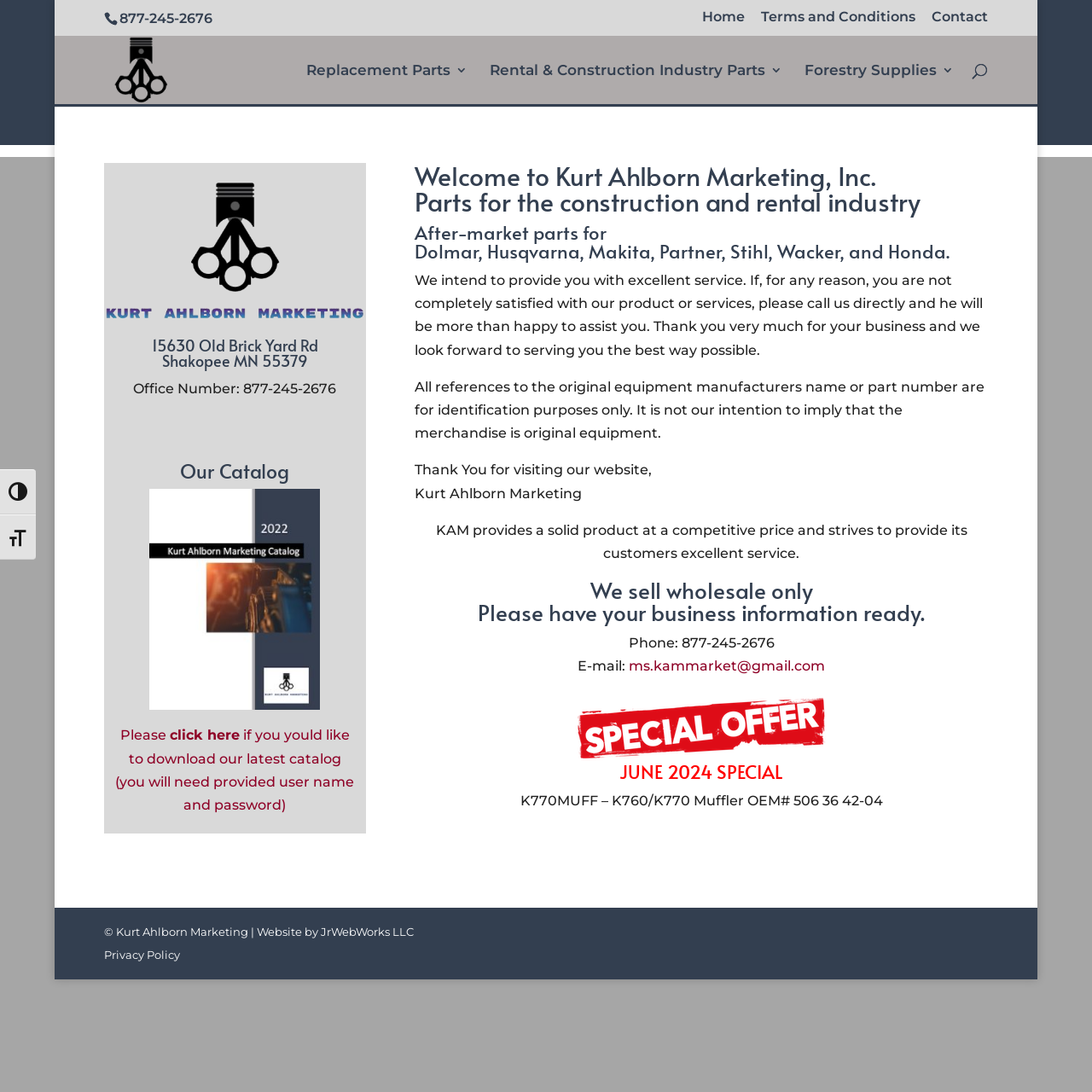Provide a thorough and detailed response to the question by examining the image: 
What is the phone number of Kurt Ahlborn Marketing?

I found the phone number by looking at the top-right corner of the webpage, where it says 'Office Number: 877-245-2676'.